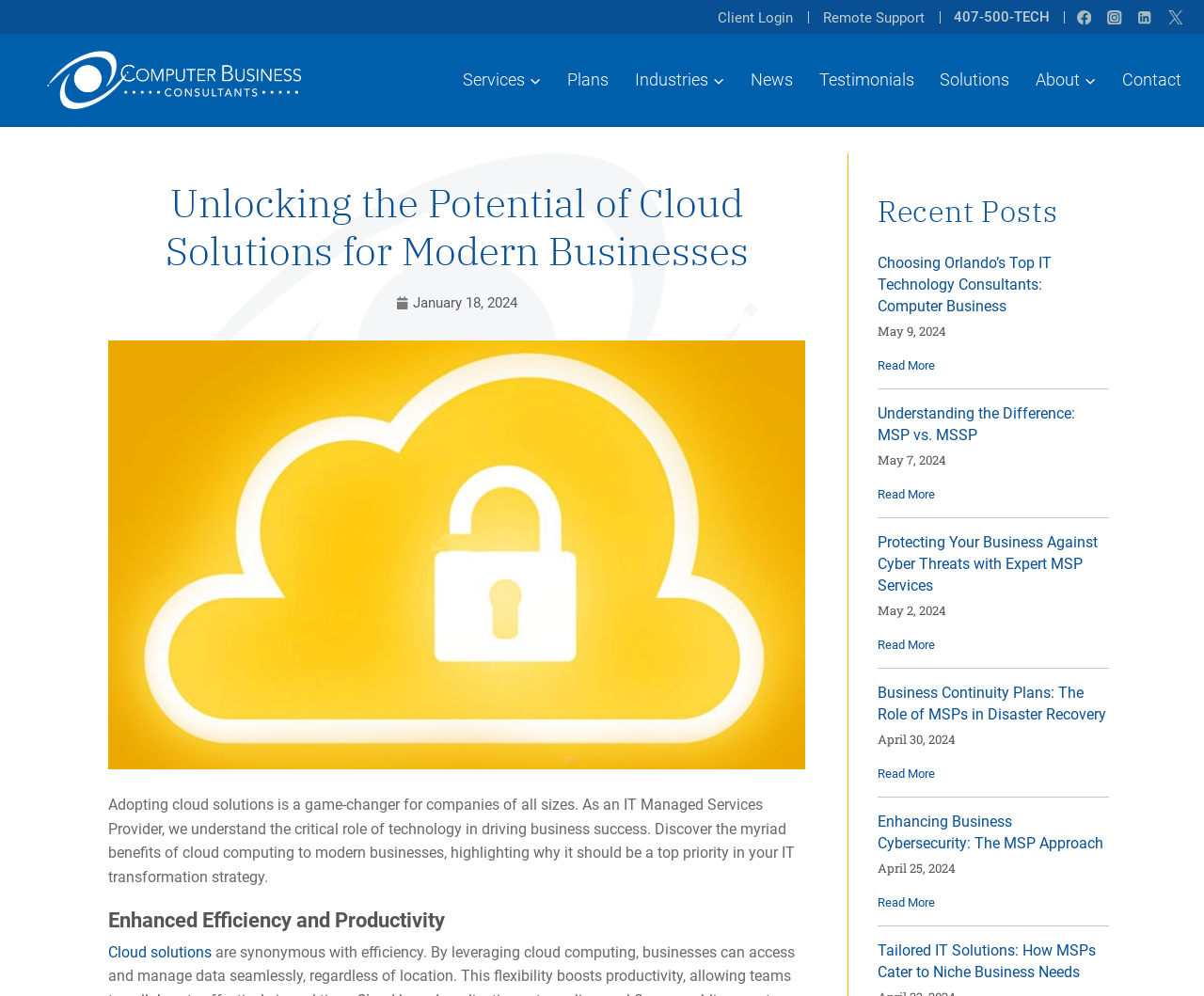Identify the bounding box coordinates for the UI element described by the following text: "Read More". Provide the coordinates as four float numbers between 0 and 1, in the format [left, top, right, bottom].

[0.729, 0.489, 0.776, 0.503]